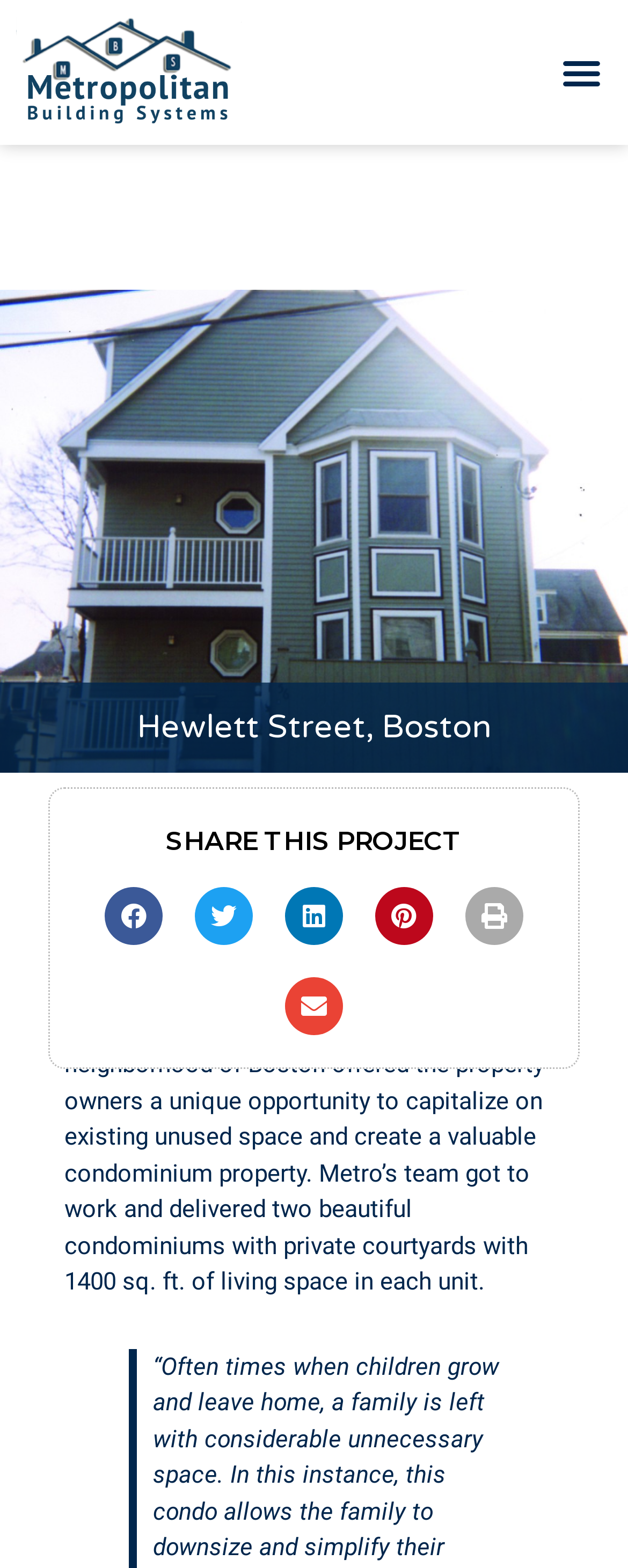What is the living space in each unit?
Examine the screenshot and reply with a single word or phrase.

1400 sq. ft.